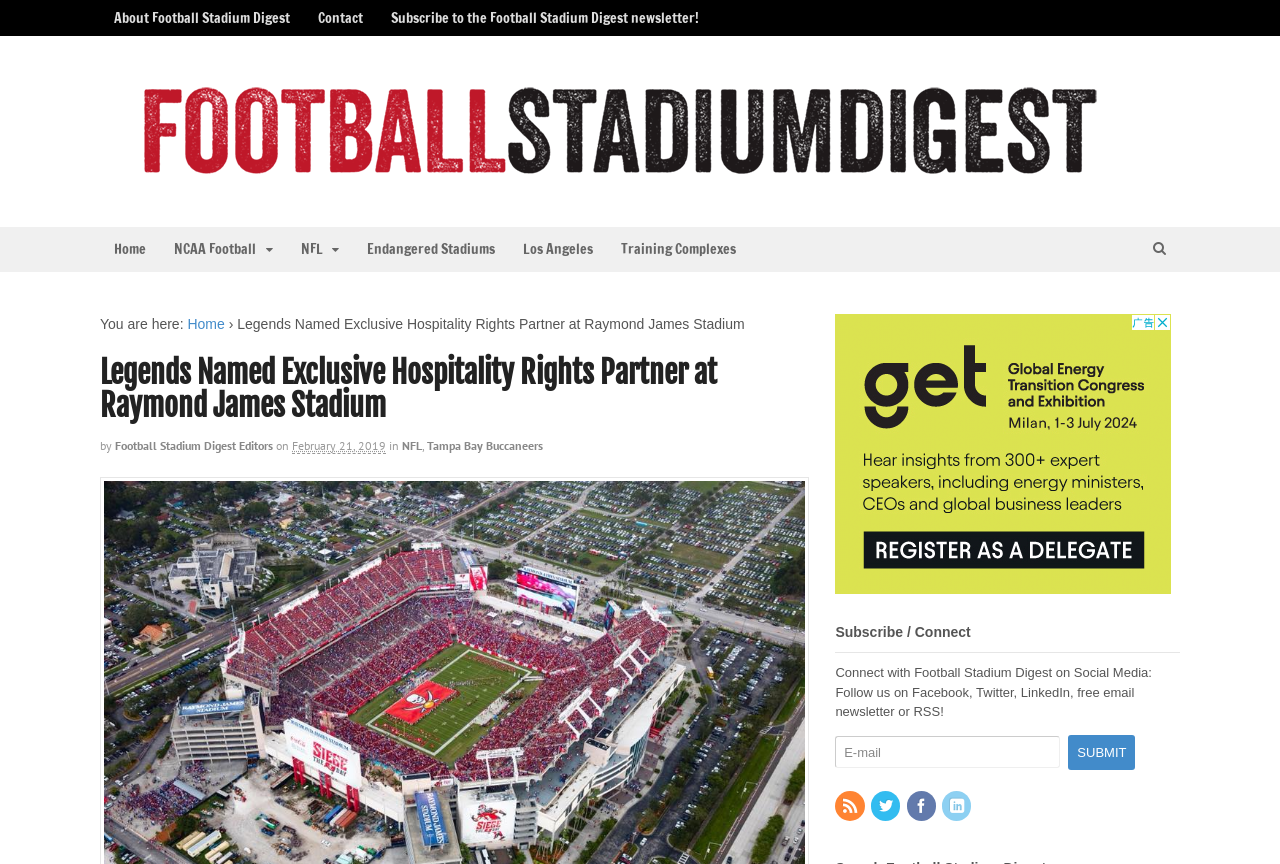Identify and extract the heading text of the webpage.

Legends Named Exclusive Hospitality Rights Partner at Raymond James Stadium